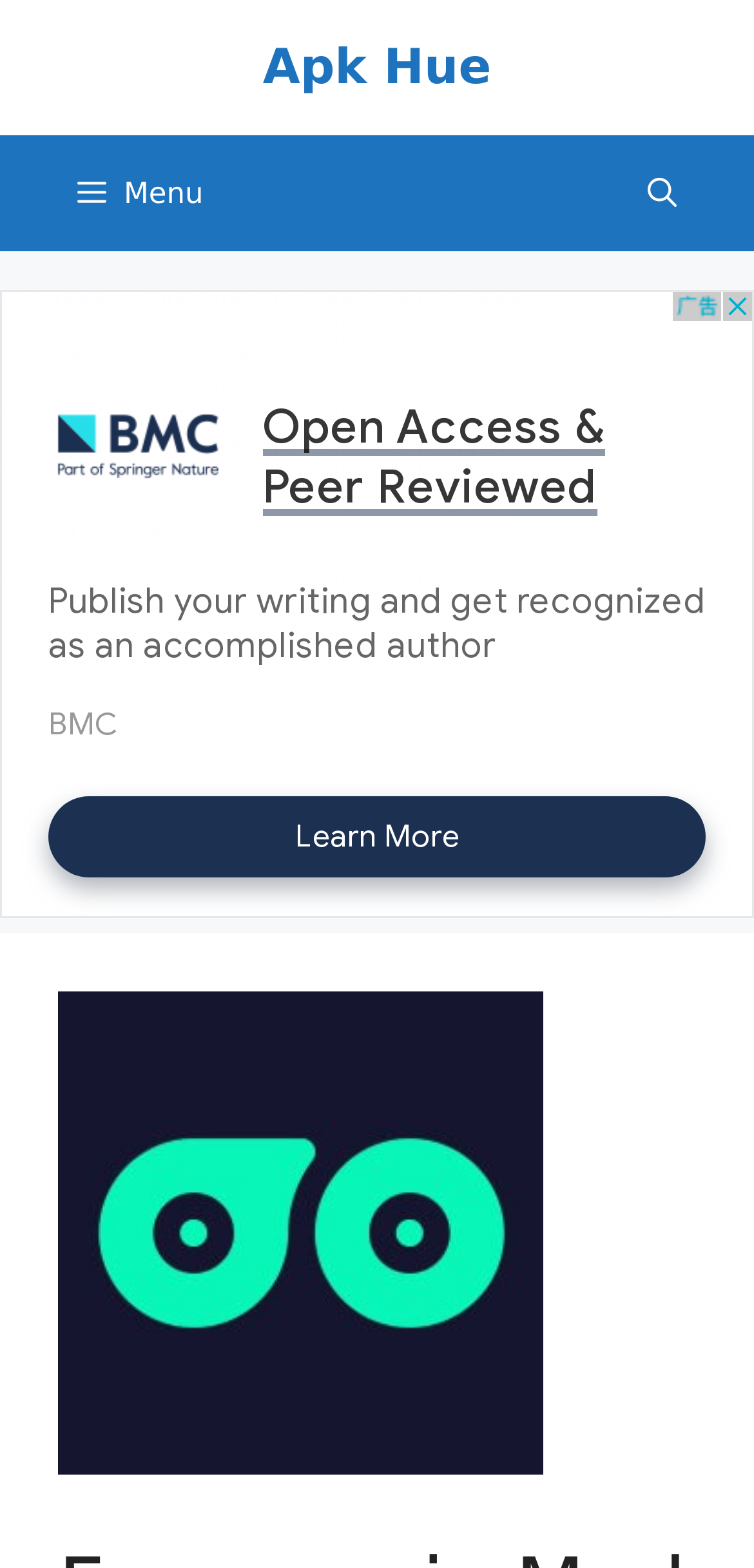Your task is to find and give the main heading text of the webpage.

Facemagic Mod APK v1.10.6 (Premium Unlocked) 2022 Download